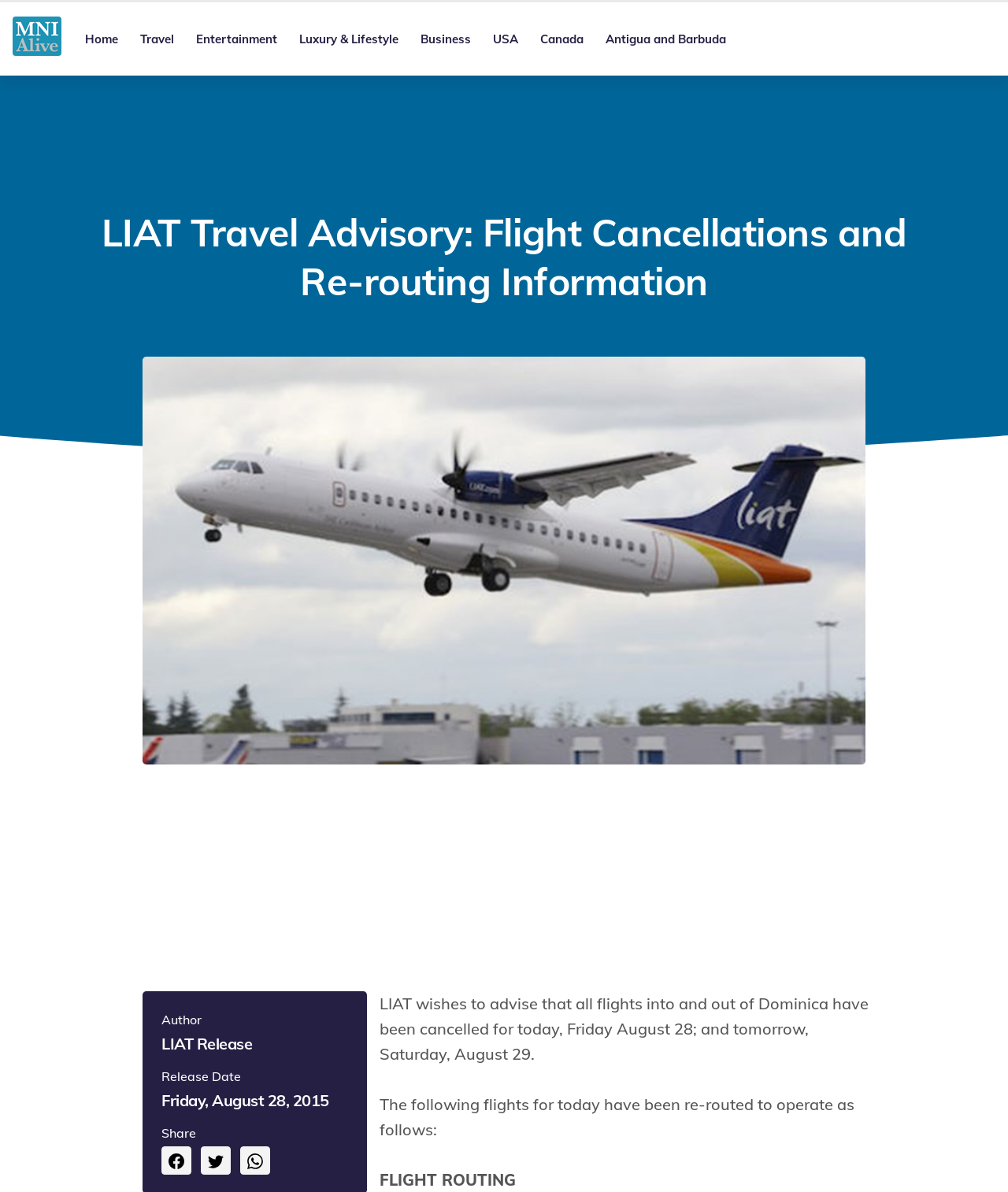Determine the bounding box coordinates for the region that must be clicked to execute the following instruction: "Share on Facebook".

[0.16, 0.962, 0.19, 0.985]